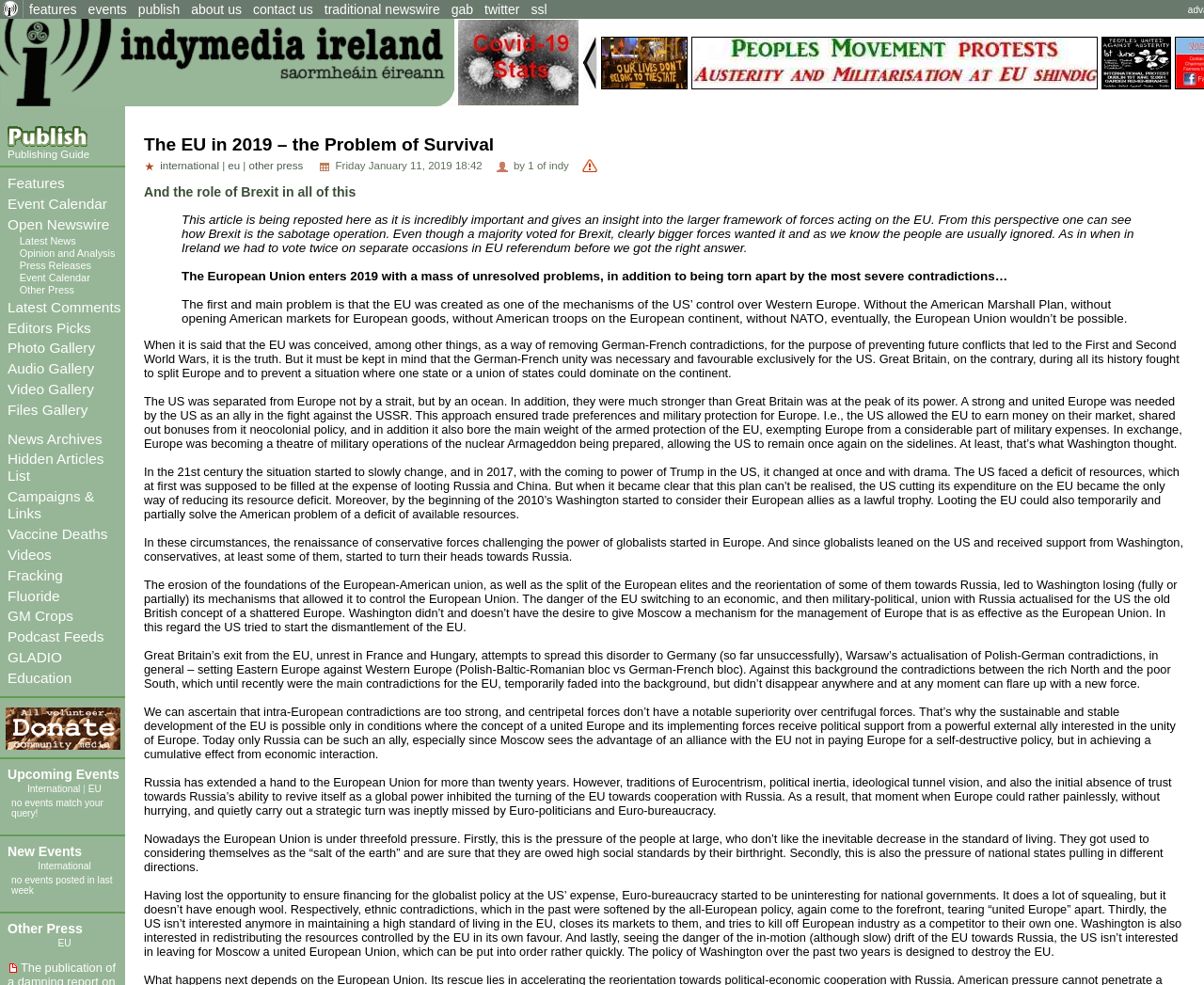What is the title of the main article on the webpage?
Using the image, give a concise answer in the form of a single word or short phrase.

The EU in 2019 – the Problem of Survival